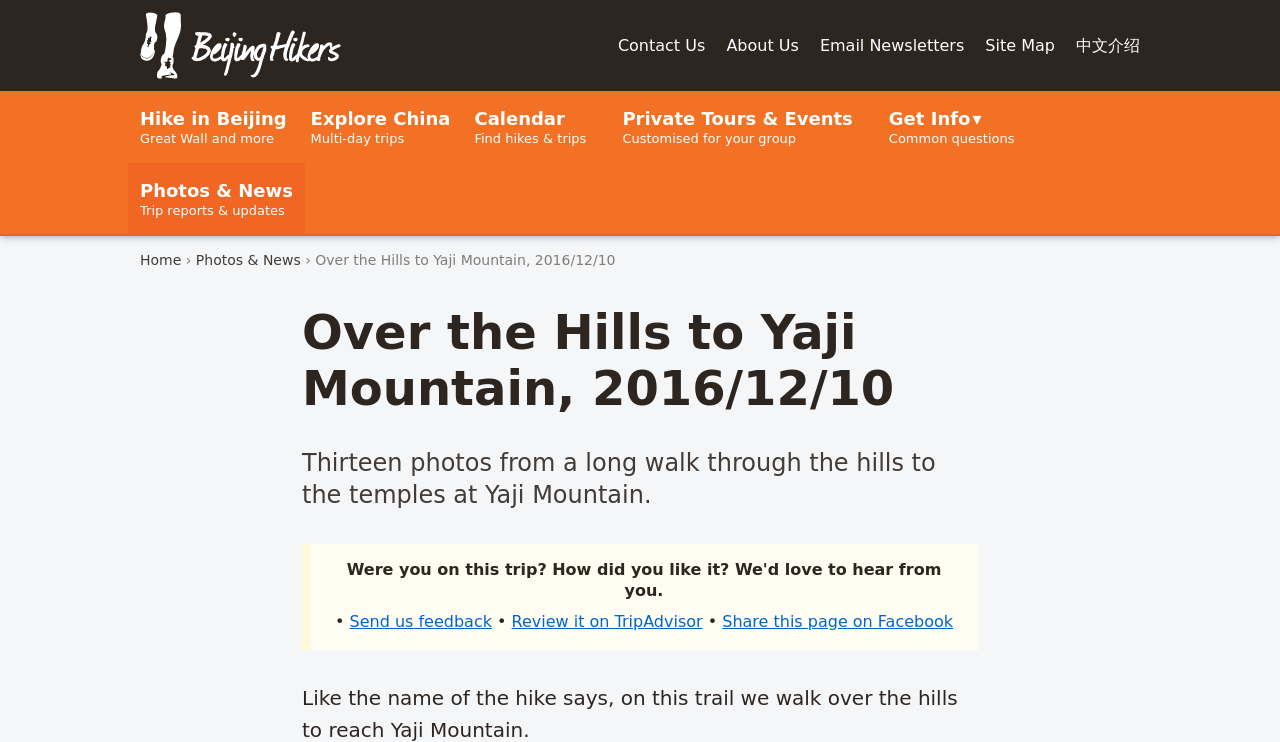Locate the bounding box coordinates of the segment that needs to be clicked to meet this instruction: "read about the author".

None